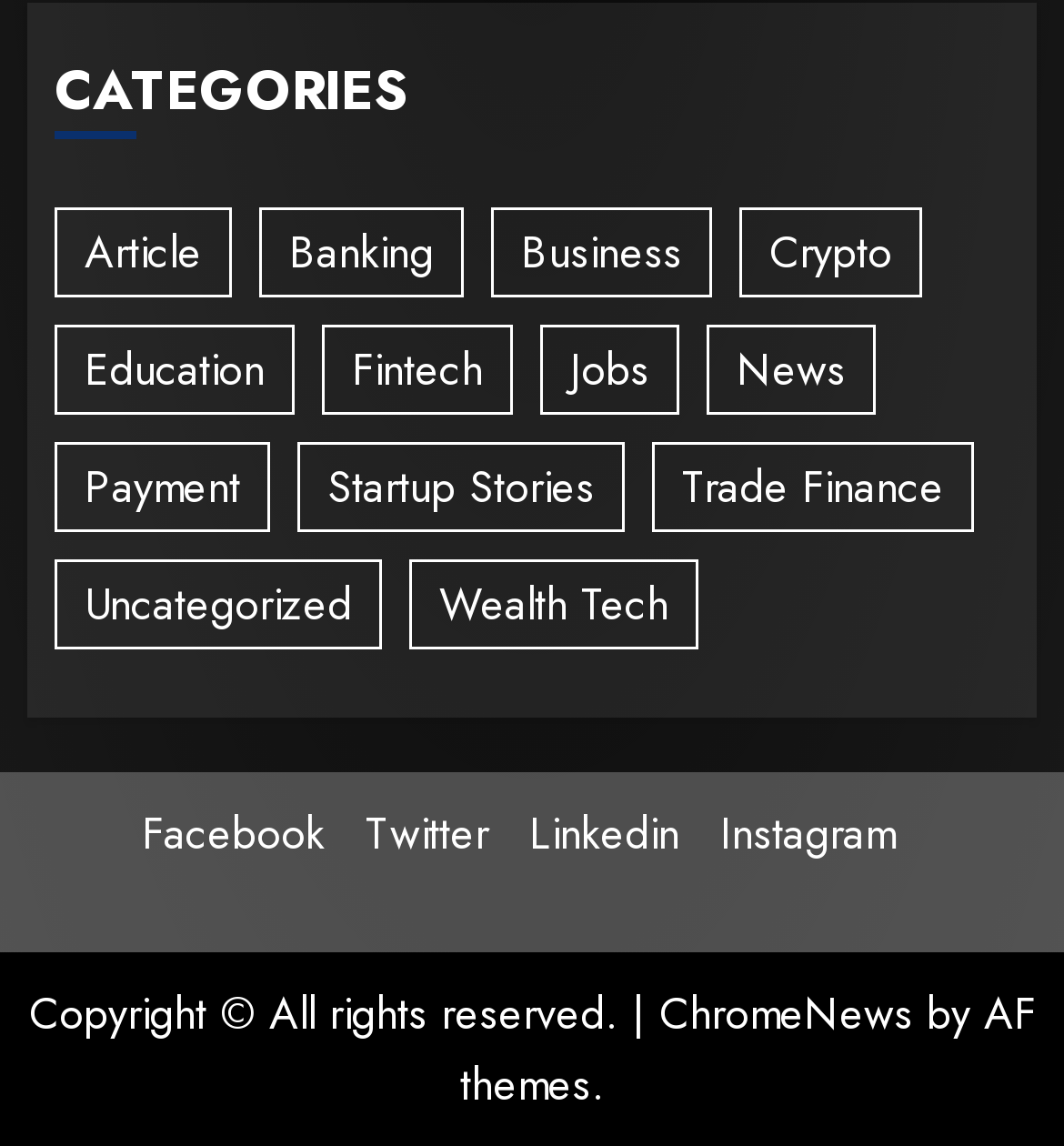Provide a single word or phrase to answer the given question: 
What is the copyright information on this webpage?

Copyright © All rights reserved.